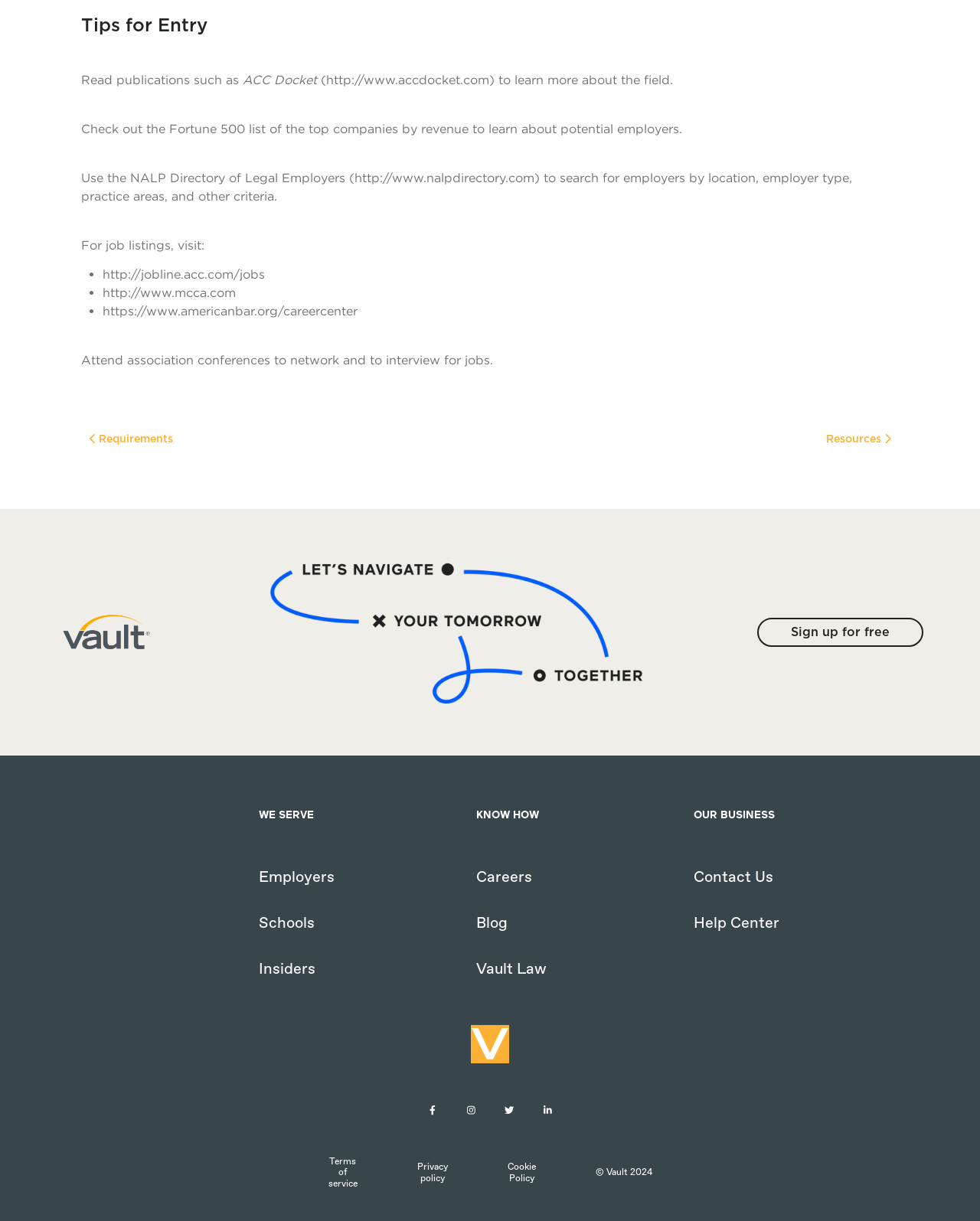Could you specify the bounding box coordinates for the clickable section to complete the following instruction: "Go to 'Employers'"?

[0.255, 0.713, 0.48, 0.725]